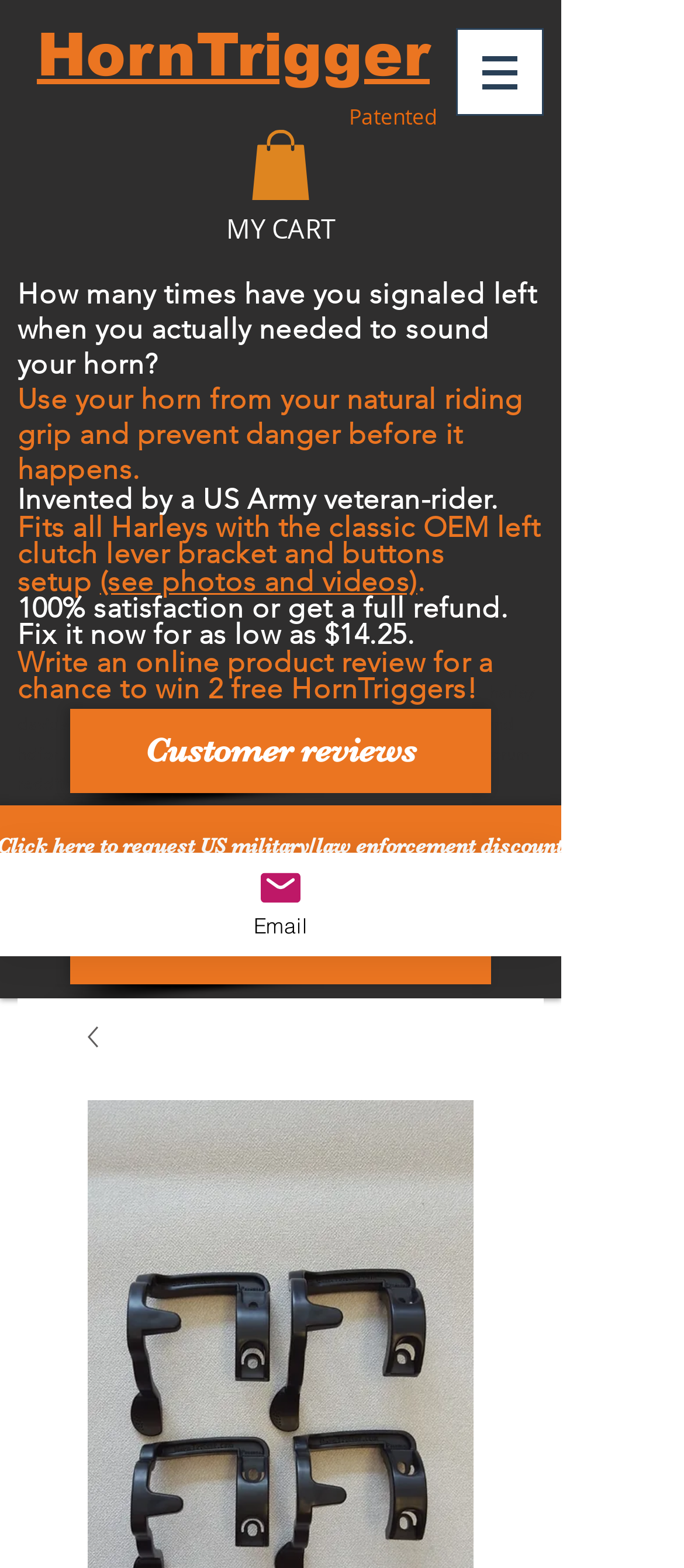Utilize the information from the image to answer the question in detail:
What is the price of the product?

The price of the product can be found in the StaticText element with the text 'Fix it now for as low as $14.25.' which suggests that the product can be purchased for as low as $14.25.